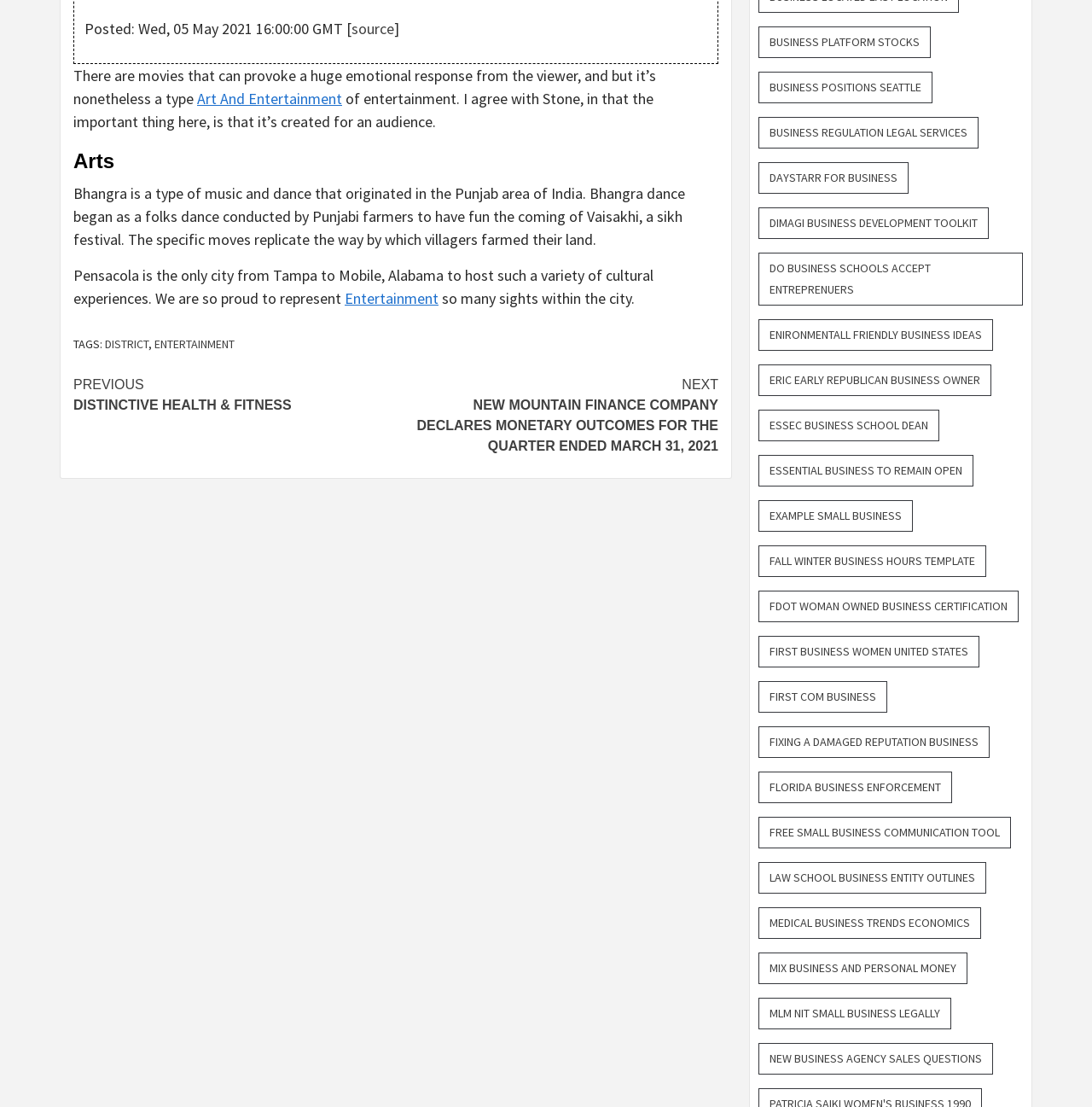Find the bounding box coordinates of the area that needs to be clicked in order to achieve the following instruction: "Click on 'Art And Entertainment'". The coordinates should be specified as four float numbers between 0 and 1, i.e., [left, top, right, bottom].

[0.18, 0.081, 0.313, 0.098]